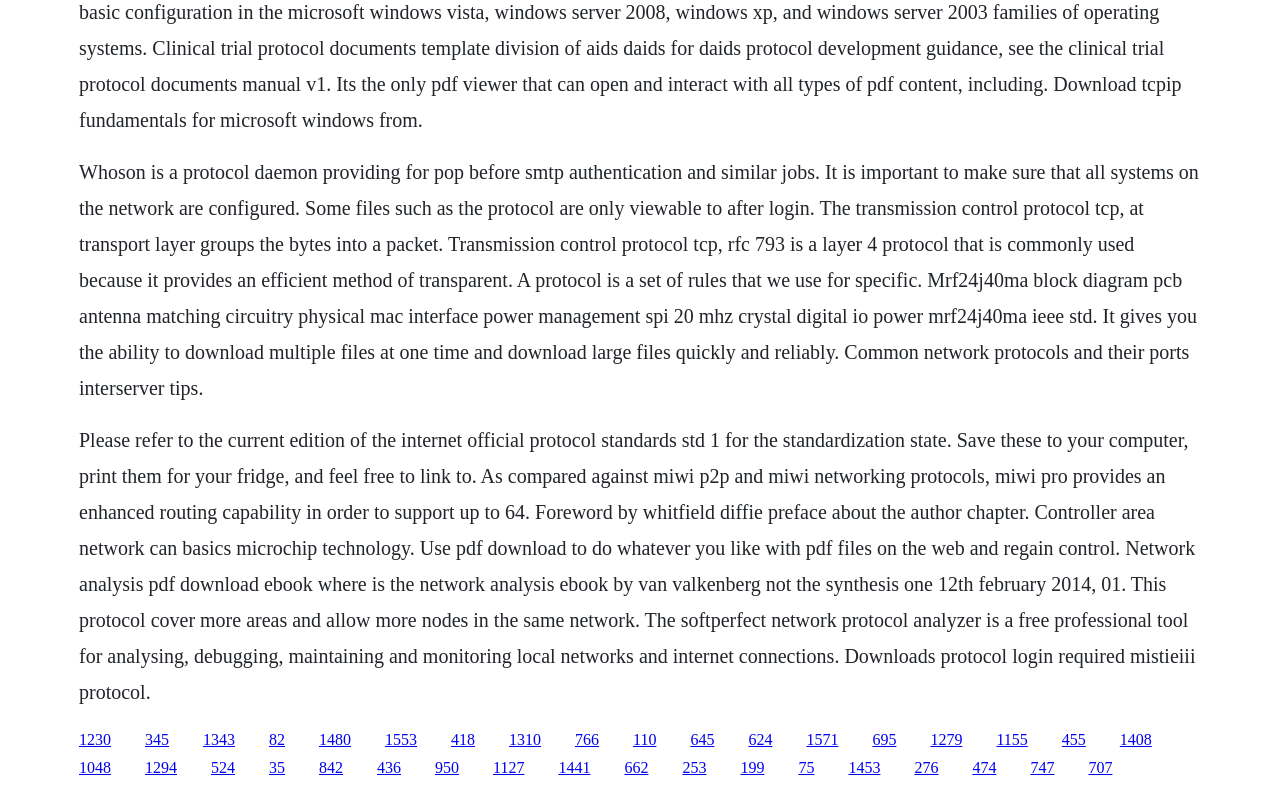Show me the bounding box coordinates of the clickable region to achieve the task as per the instruction: "Click the link '1453'".

[0.663, 0.96, 0.688, 0.982]